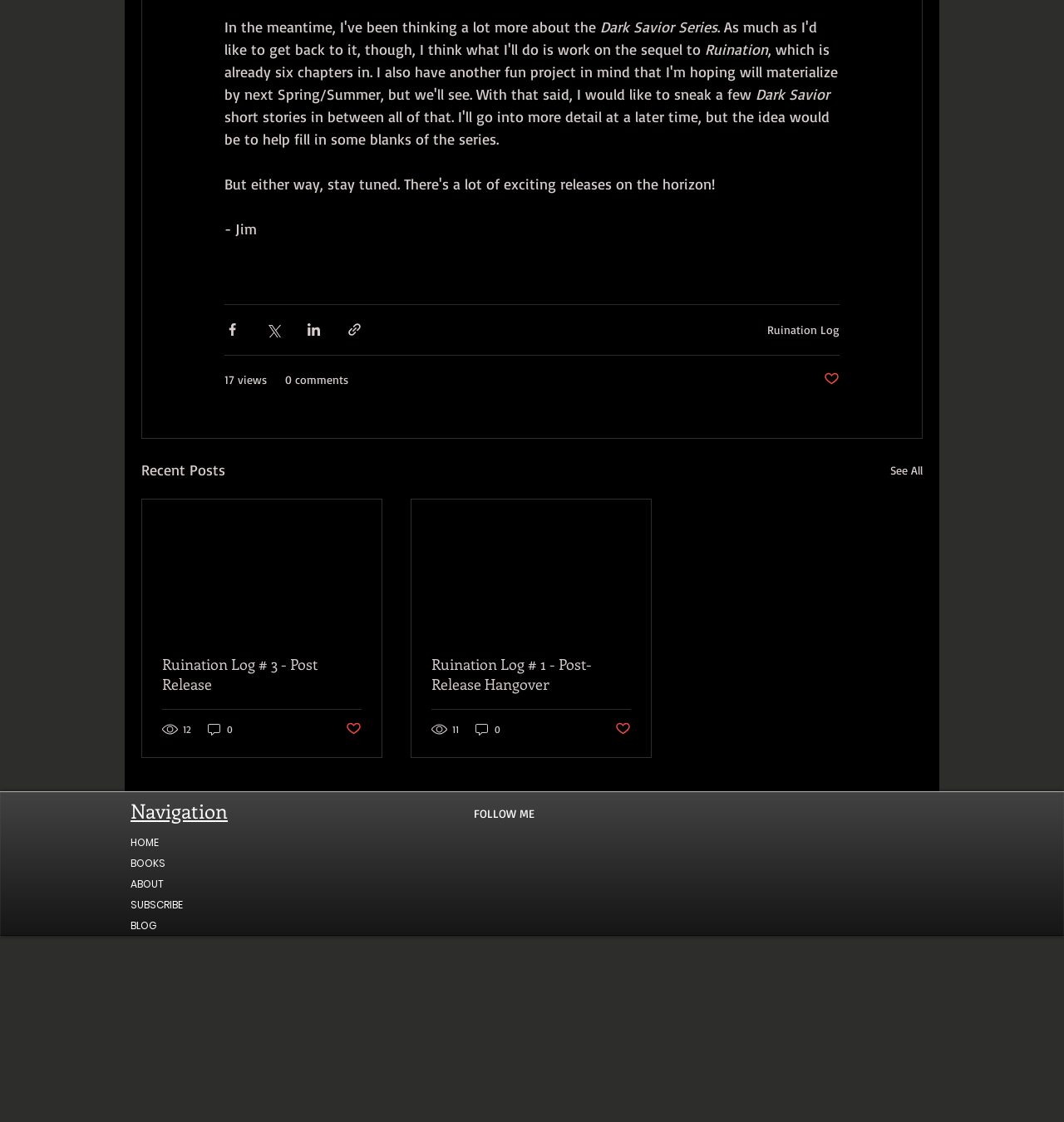Provide the bounding box coordinates of the section that needs to be clicked to accomplish the following instruction: "View Ruination Log."

[0.721, 0.288, 0.789, 0.3]